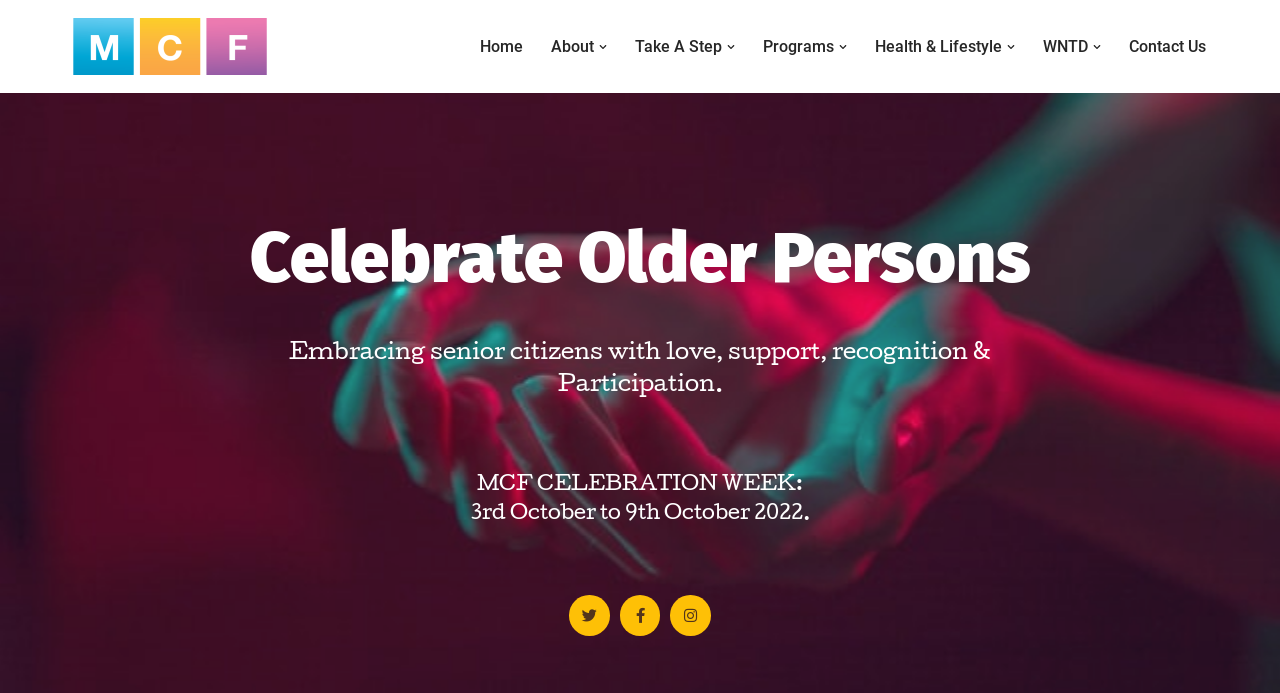Identify the text that serves as the heading for the webpage and generate it.

Celebrate Older Persons